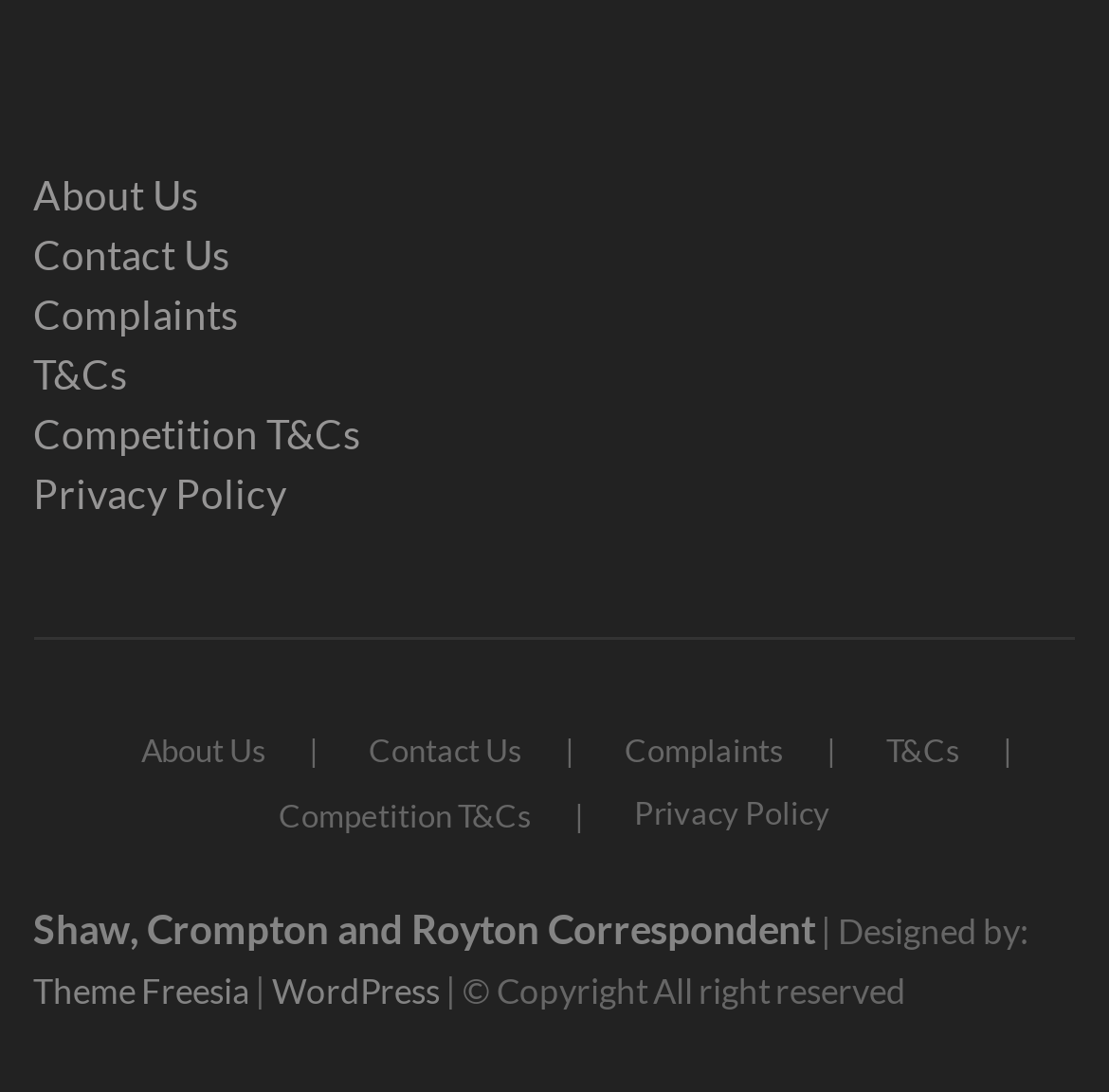Please find the bounding box coordinates of the element that needs to be clicked to perform the following instruction: "visit Shaw, Crompton and Royton Correspondent page". The bounding box coordinates should be four float numbers between 0 and 1, represented as [left, top, right, bottom].

[0.03, 0.829, 0.735, 0.873]